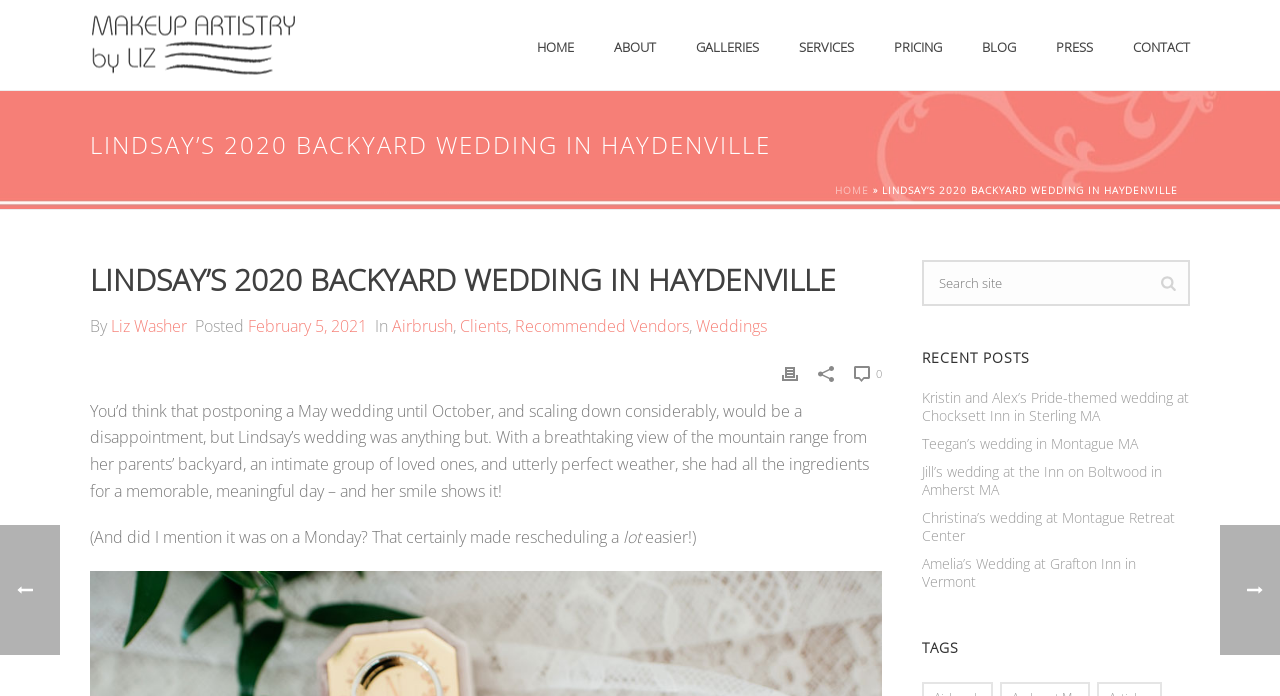What is the date of the blog post?
Refer to the screenshot and deliver a thorough answer to the question presented.

I found the answer by looking at the time element below the heading 'LINDSAY’S 2020 BACKYARD WEDDING IN HAYDENVILLE' and reading the text 'Posted February 5, 2021'.